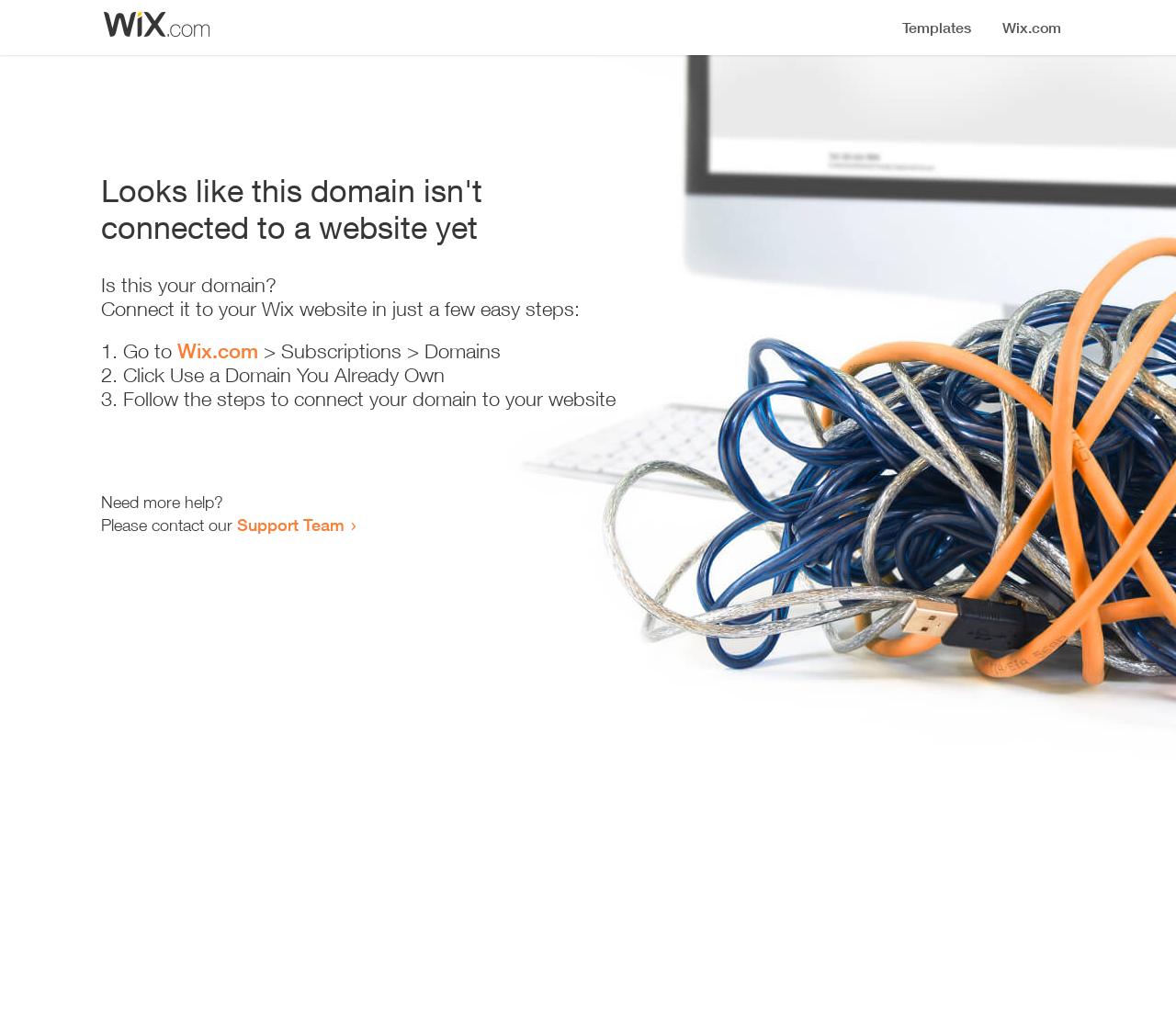Can you extract the headline from the webpage for me?

Looks like this domain isn't
connected to a website yet